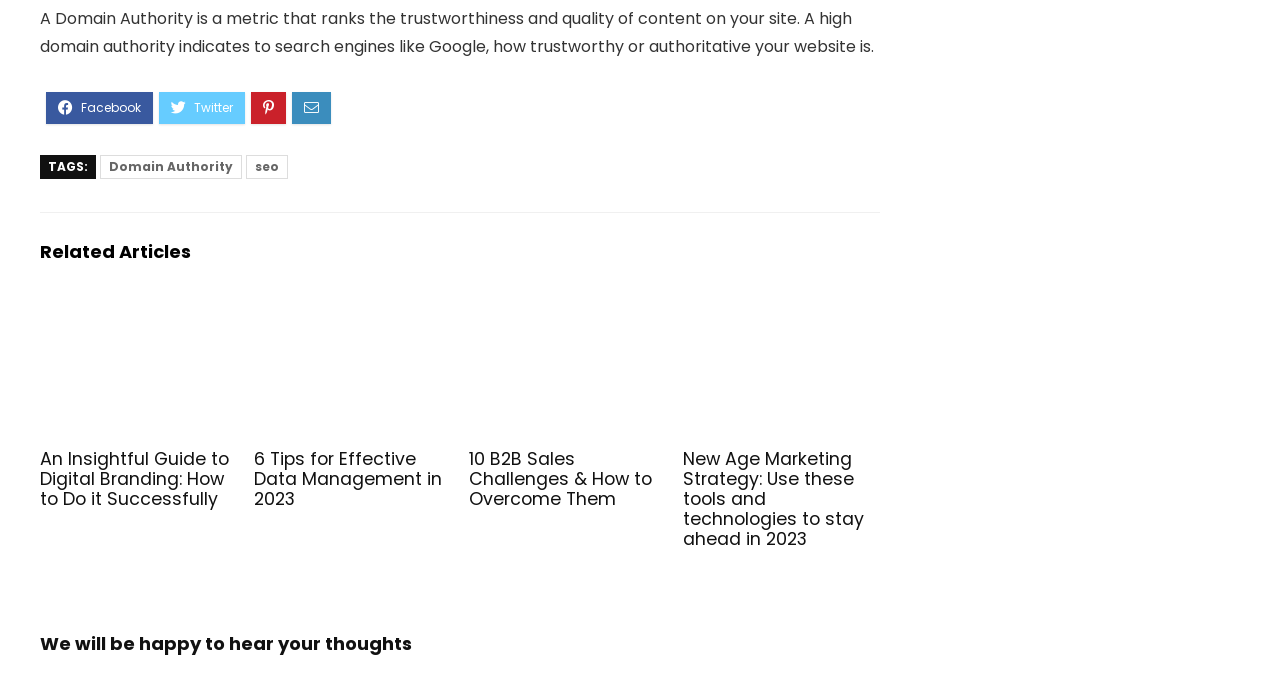Please provide a detailed answer to the question below based on the screenshot: 
What is the topic of the first article?

The first article is identified by its heading 'An Insightful Guide to Digital Branding: How to Do it Successfully', which suggests that the topic of the article is digital branding.